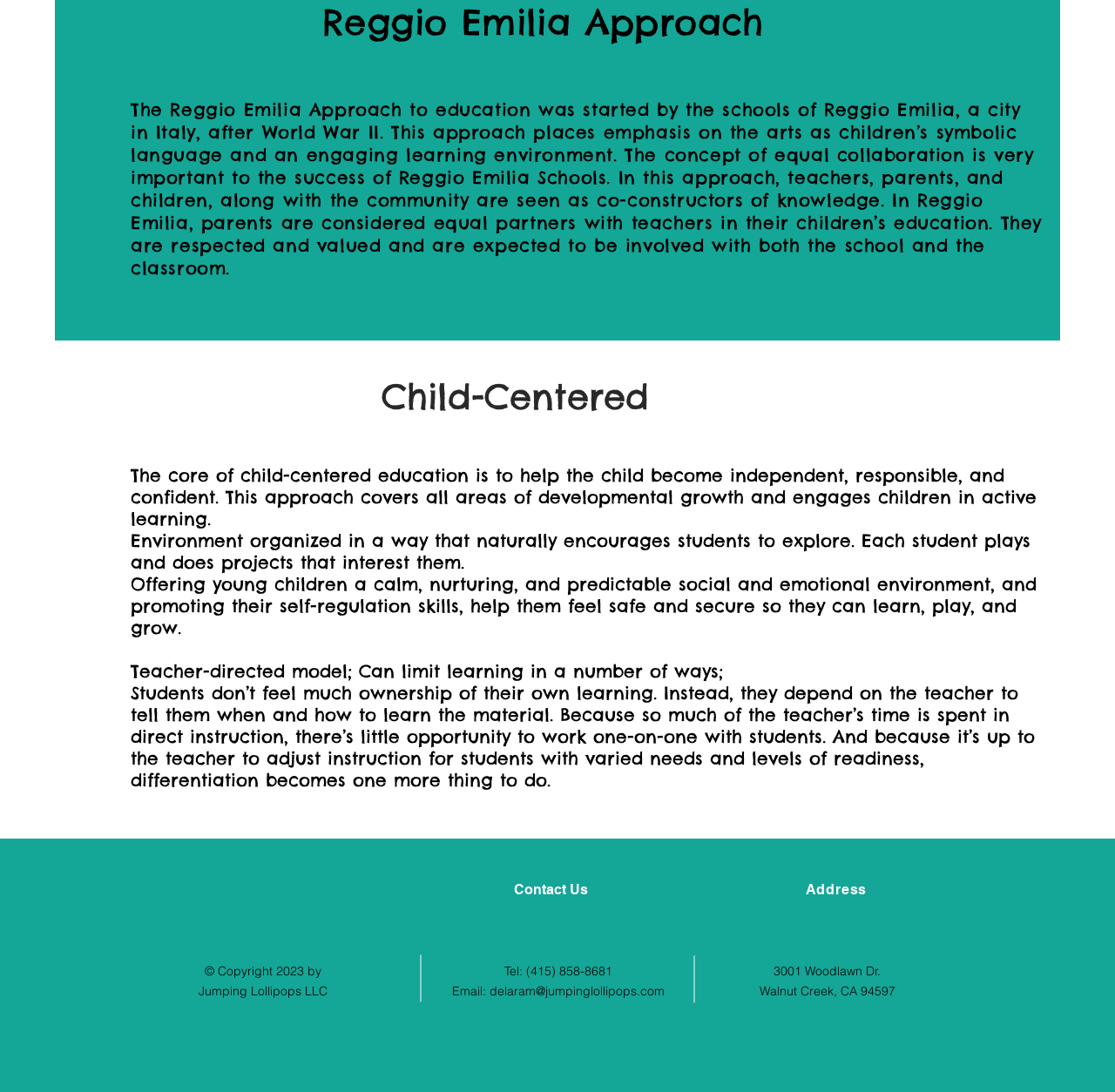Highlight the bounding box of the UI element that corresponds to this description: "delaram@jumpinglollipops.com".

[0.439, 0.9, 0.596, 0.914]